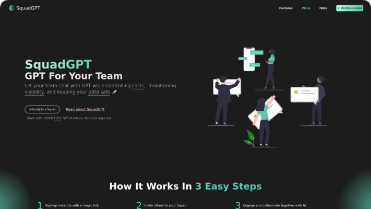Offer an in-depth caption of the image, mentioning all notable aspects.

The image showcases the promotional content for "SquadGPT," a tool designed to enhance team productivity by leveraging GPT technology. It features a sleek, dark-themed layout with an emphasis on simplicity and clarity. The top section highlights the name "SquadGPT" along with a tagline, "GPT For Your Team," which suggests its utility in improving workplace collaboration and efficiency. 

In the foreground, there are stylized illustrations representing team members engaged in various tasks, such as analyzing data and collaborating on projects. Below the heading, the process is broken down into "3 Easy Steps," inviting users to explore how they can integrate this tool into their workflow. Overall, the design is modern and inviting, aimed at drawing in viewers to learn more about the innovative capabilities of SquadGPT.